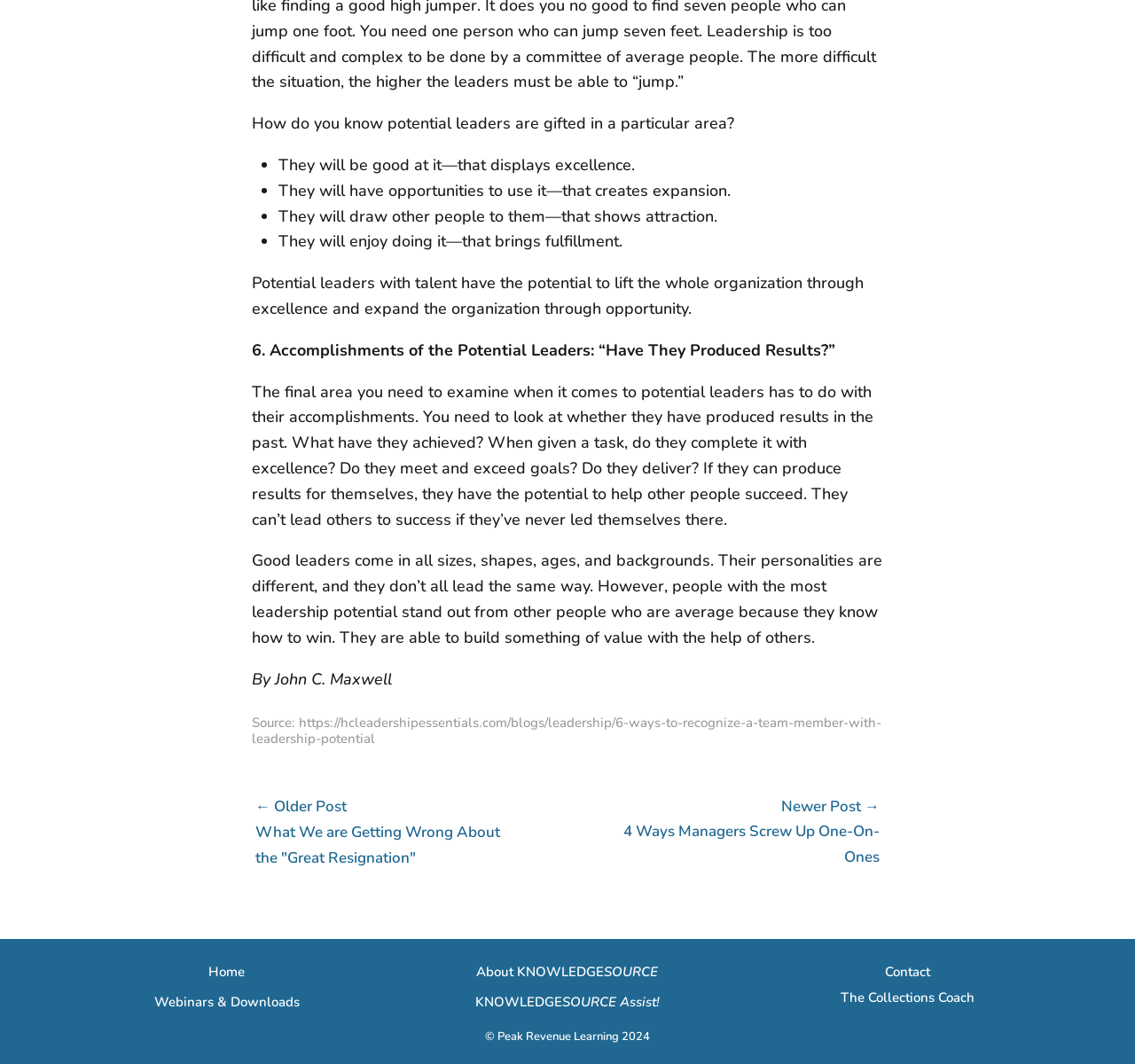What is the copyright year of the webpage?
Please provide a comprehensive answer to the question based on the webpage screenshot.

The webpage displays the copyright information '© Peak Revenue Learning 2024', indicating that the copyright year is 2024.